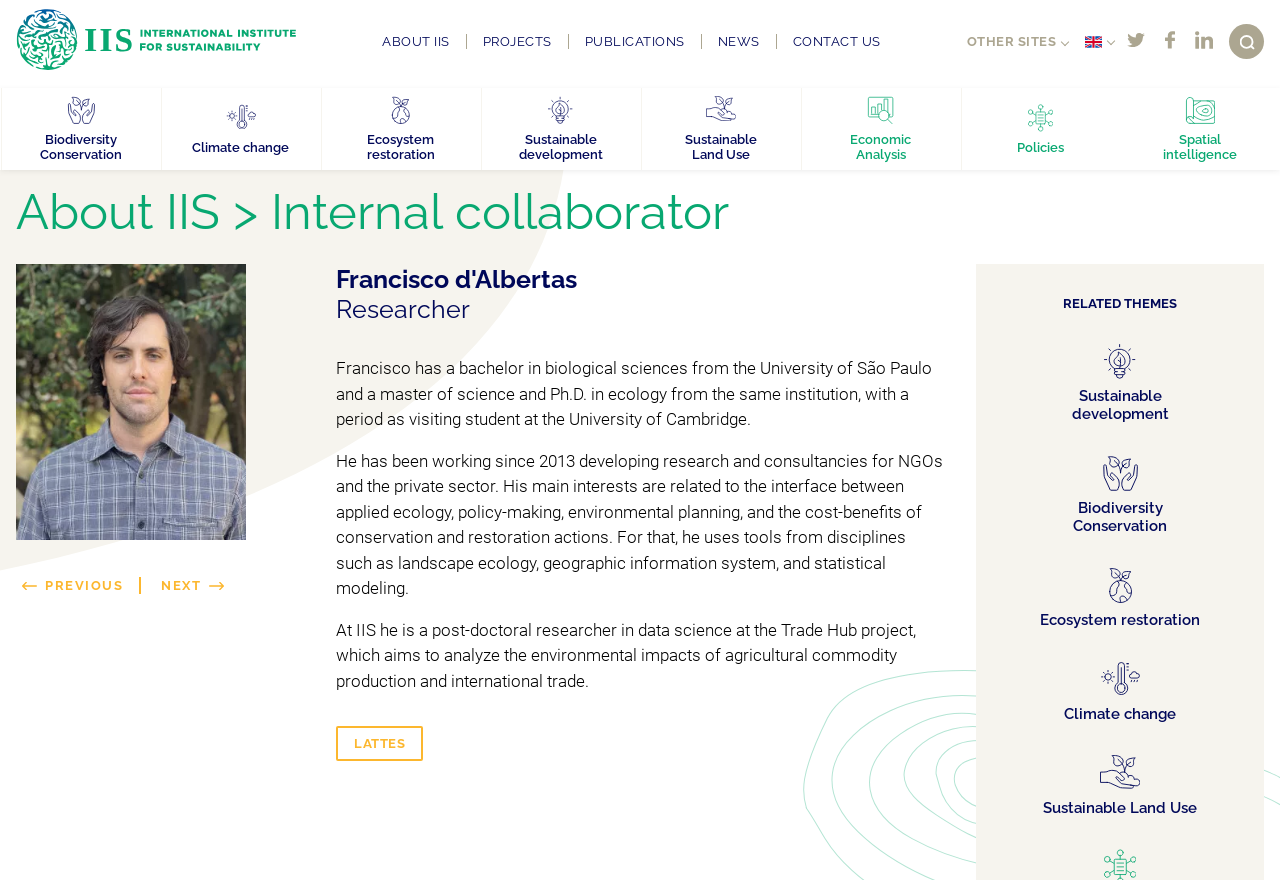Please provide a short answer using a single word or phrase for the question:
How many languages are available on the website?

2